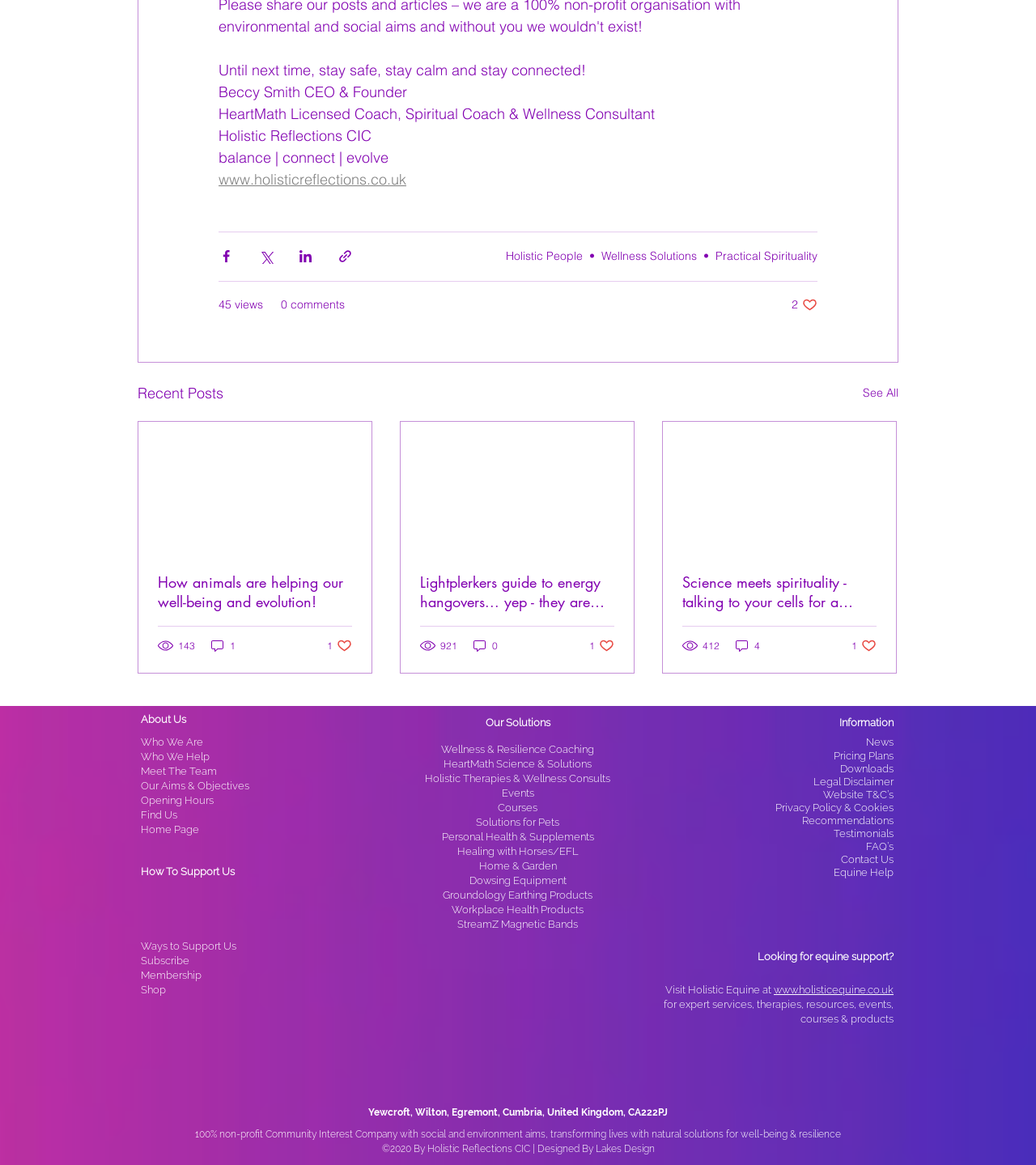Could you provide the bounding box coordinates for the portion of the screen to click to complete this instruction: "Check the opening hours"?

[0.136, 0.68, 0.206, 0.693]